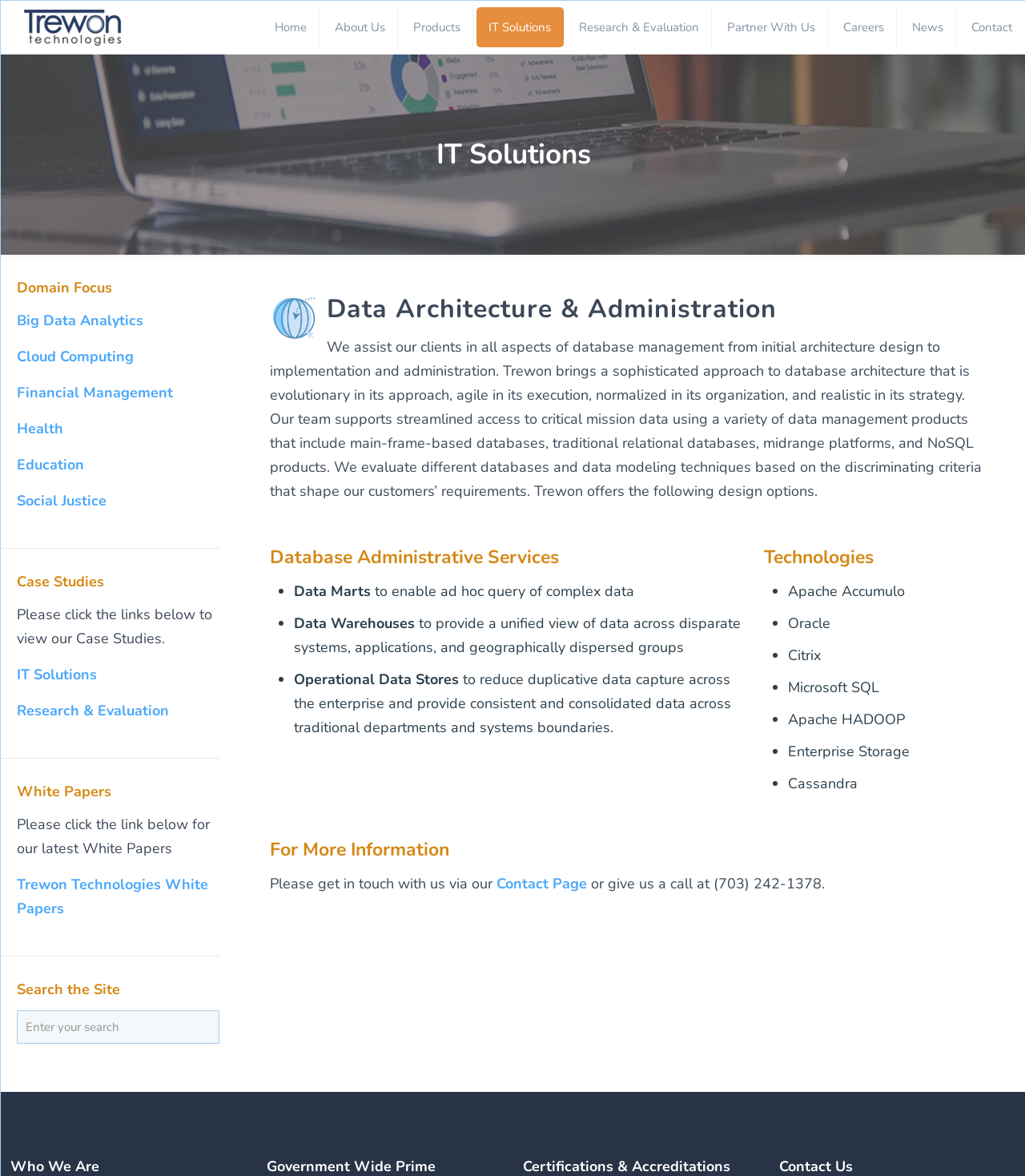Please locate the bounding box coordinates of the element that should be clicked to complete the given instruction: "Click the IT Solutions link".

[0.465, 0.006, 0.55, 0.04]